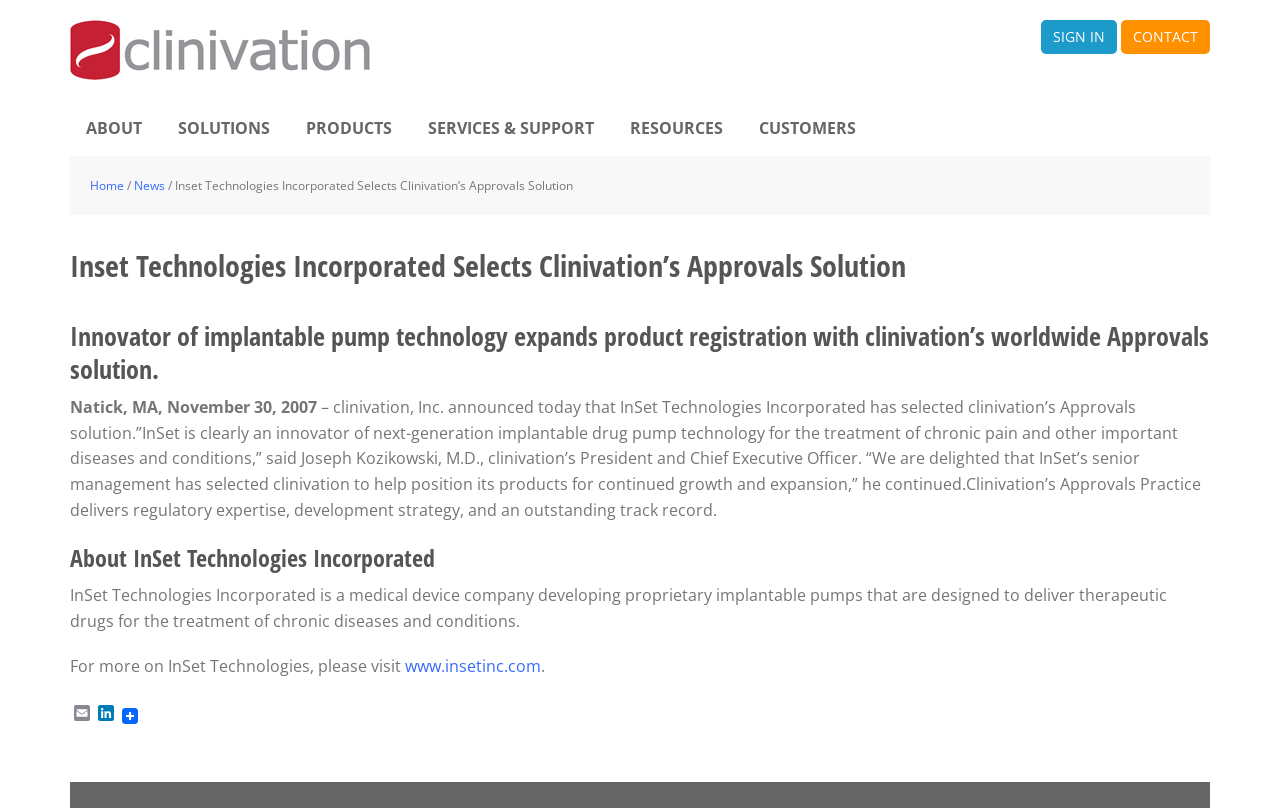Extract the bounding box coordinates for the HTML element that matches this description: "Sign In". The coordinates should be four float numbers between 0 and 1, i.e., [left, top, right, bottom].

[0.813, 0.025, 0.873, 0.067]